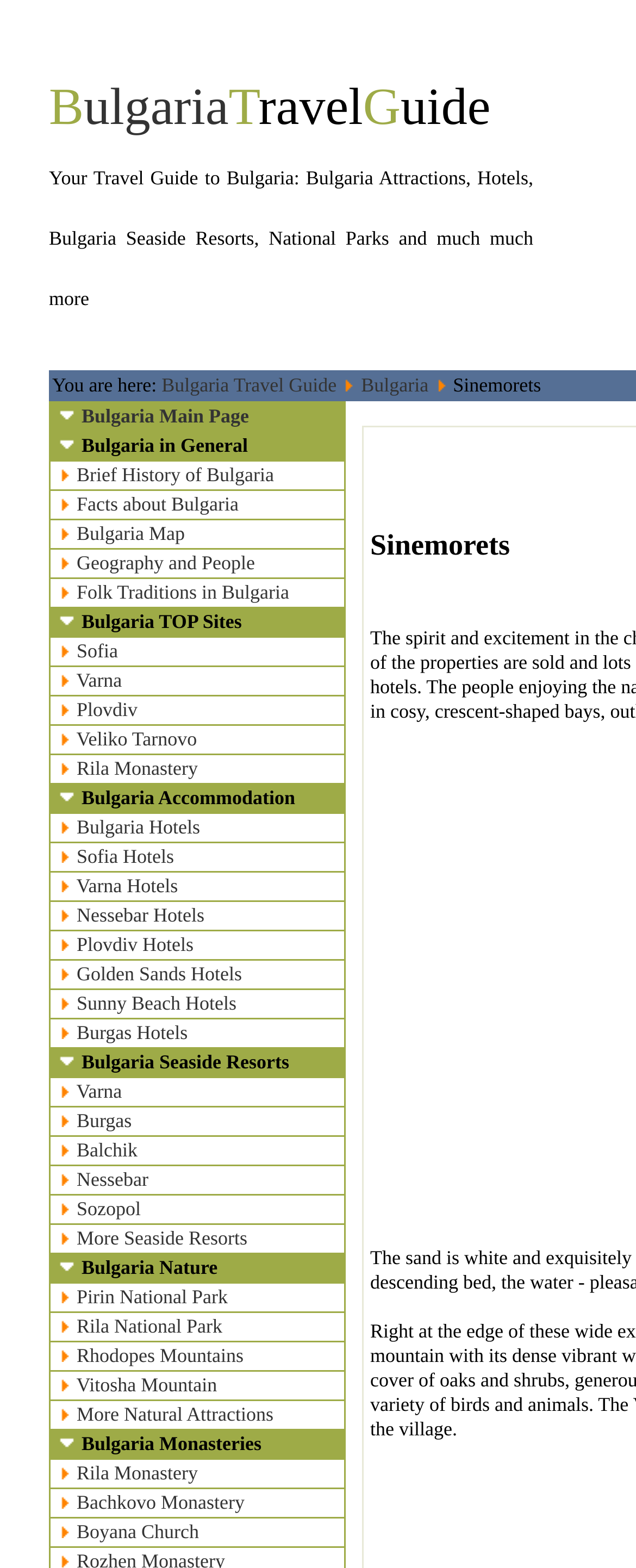Highlight the bounding box coordinates of the element that should be clicked to carry out the following instruction: "Check out Sofia Hotels". The coordinates must be given as four float numbers ranging from 0 to 1, i.e., [left, top, right, bottom].

[0.121, 0.539, 0.274, 0.553]